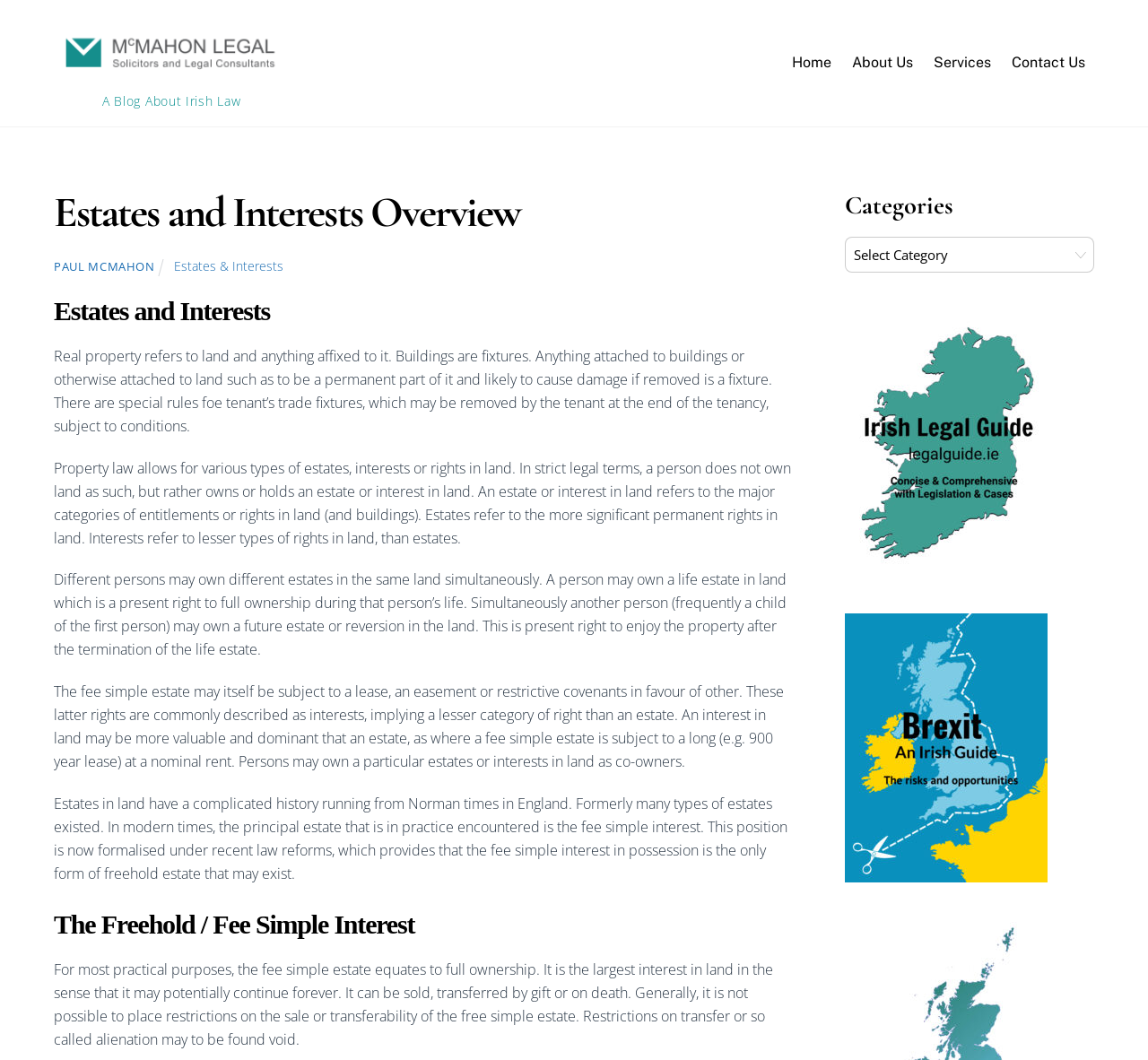With reference to the screenshot, provide a detailed response to the question below:
Who is the author of the webpage content?

The author of the webpage content can be inferred from the link element that says 'PAUL MCMAHON'. This suggests that Paul McMahon is the author of the webpage content.